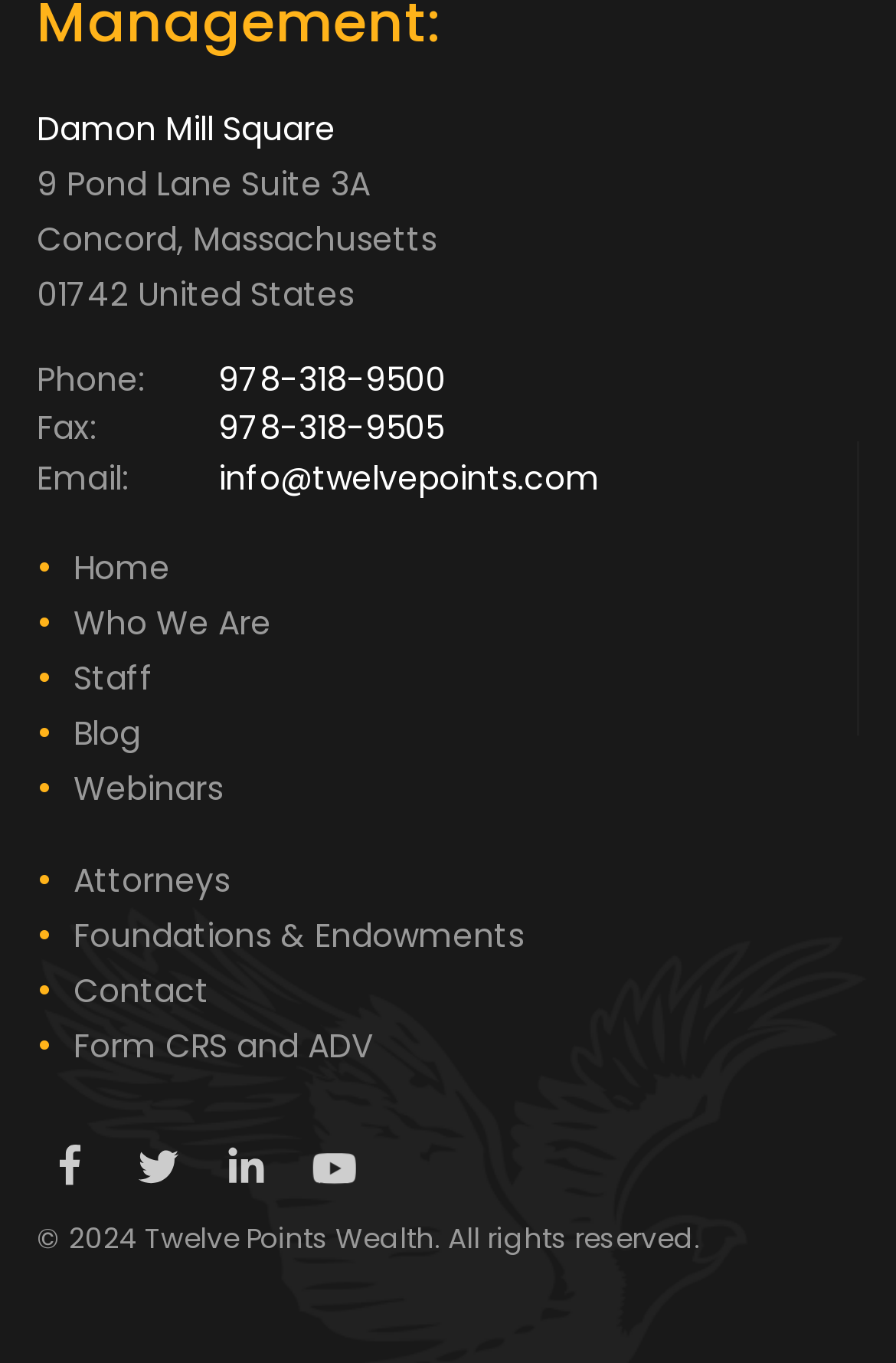How many social media links are present at the bottom of the webpage?
Based on the image, give a one-word or short phrase answer.

4